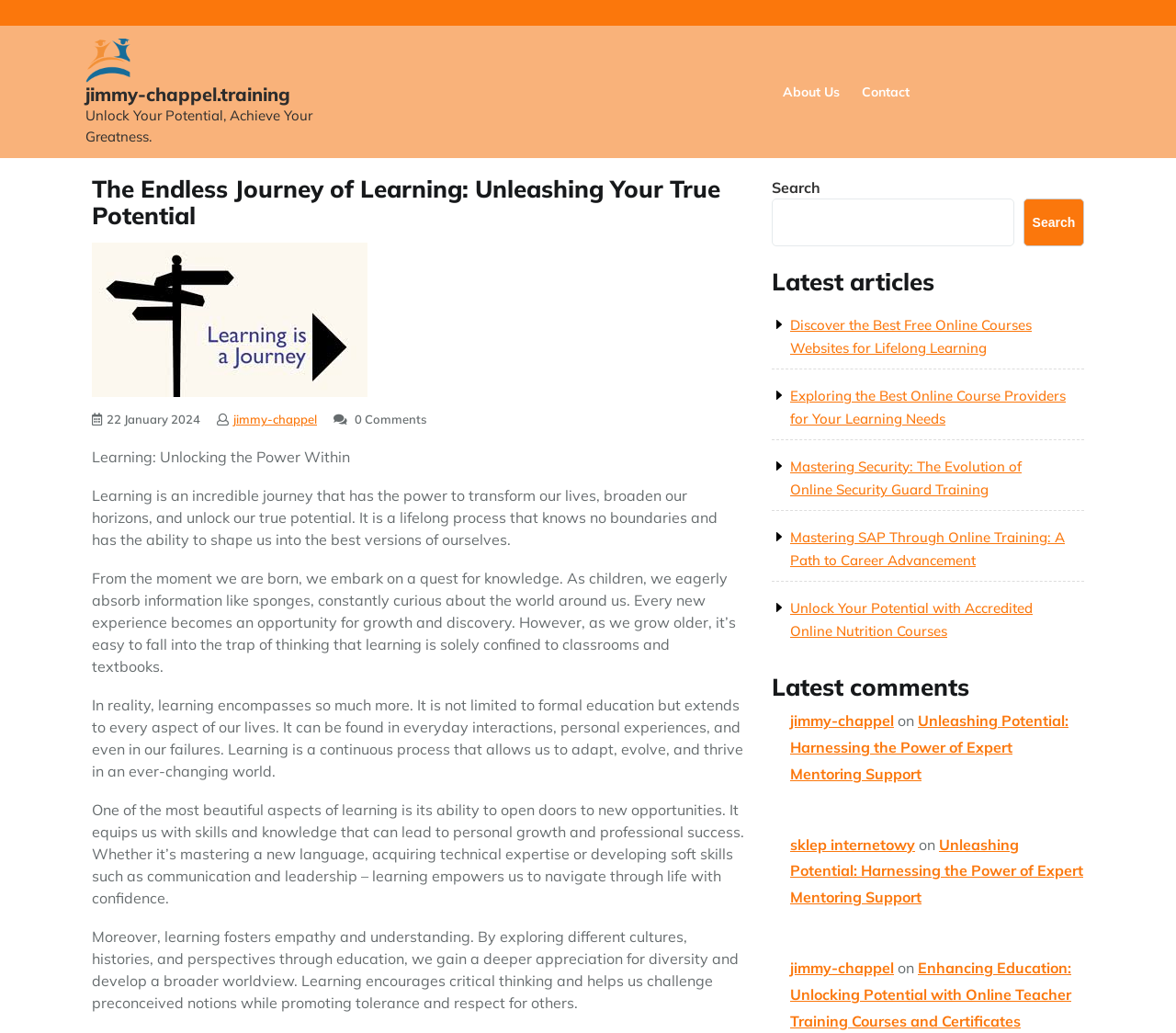What is the purpose of learning according to the article?
Look at the image and respond with a single word or a short phrase.

To transform our lives and unlock our true potential